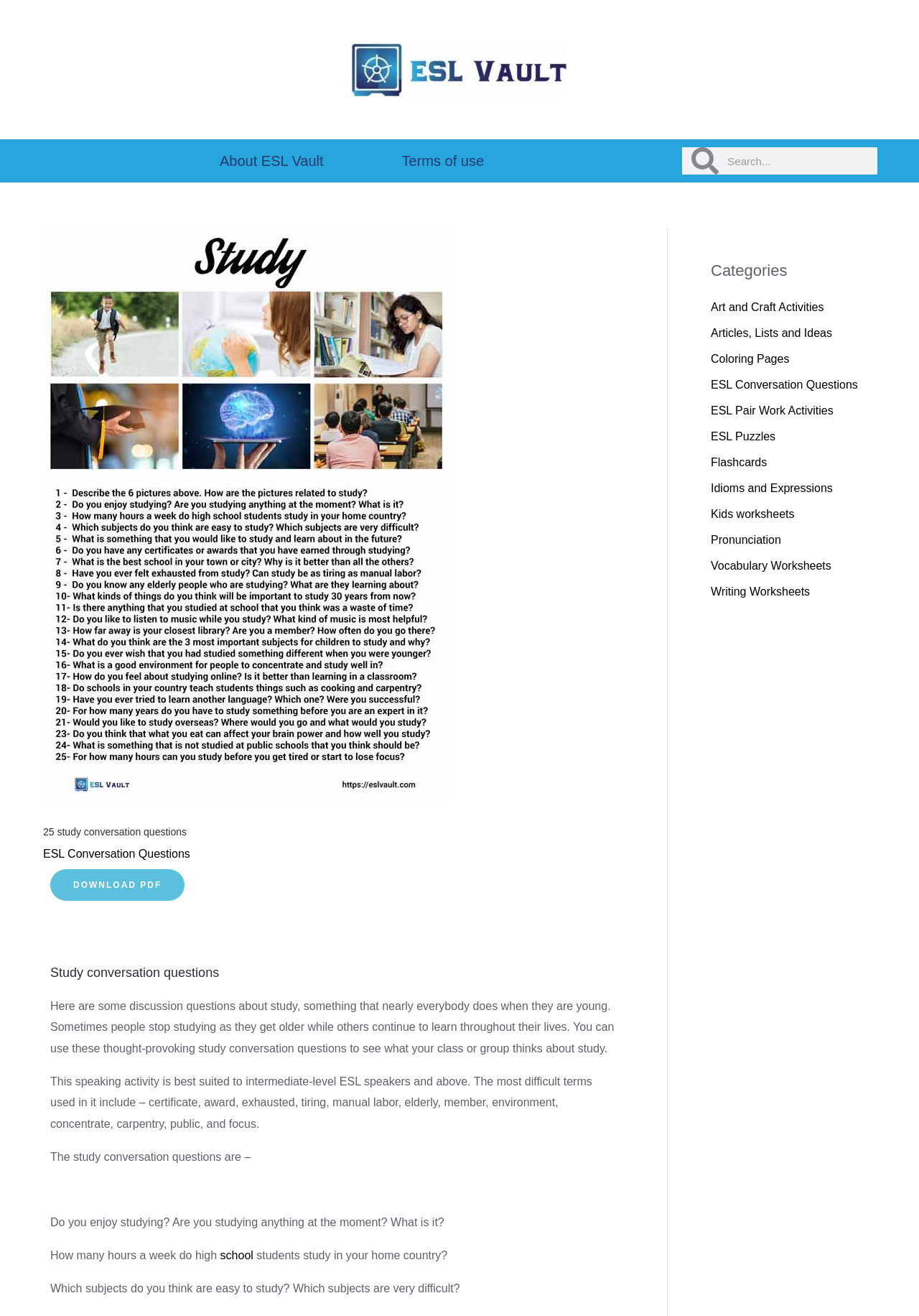What is the main topic of the conversation questions?
Based on the image content, provide your answer in one word or a short phrase.

Study